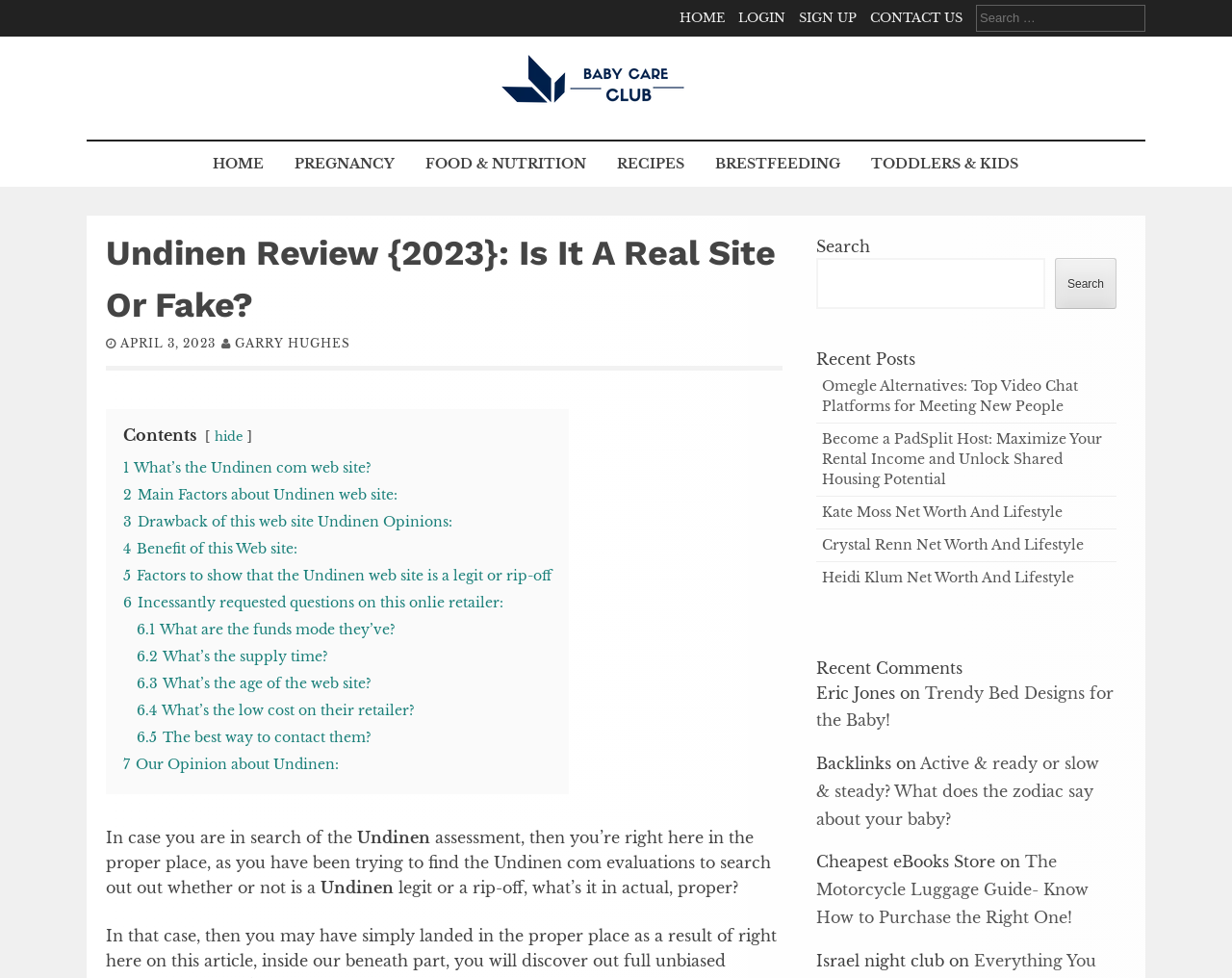Please identify the bounding box coordinates of the region to click in order to complete the given instruction: "Click on 'Baby Care'". The coordinates should be four float numbers between 0 and 1, i.e., [left, top, right, bottom].

[0.4, 0.103, 0.6, 0.123]